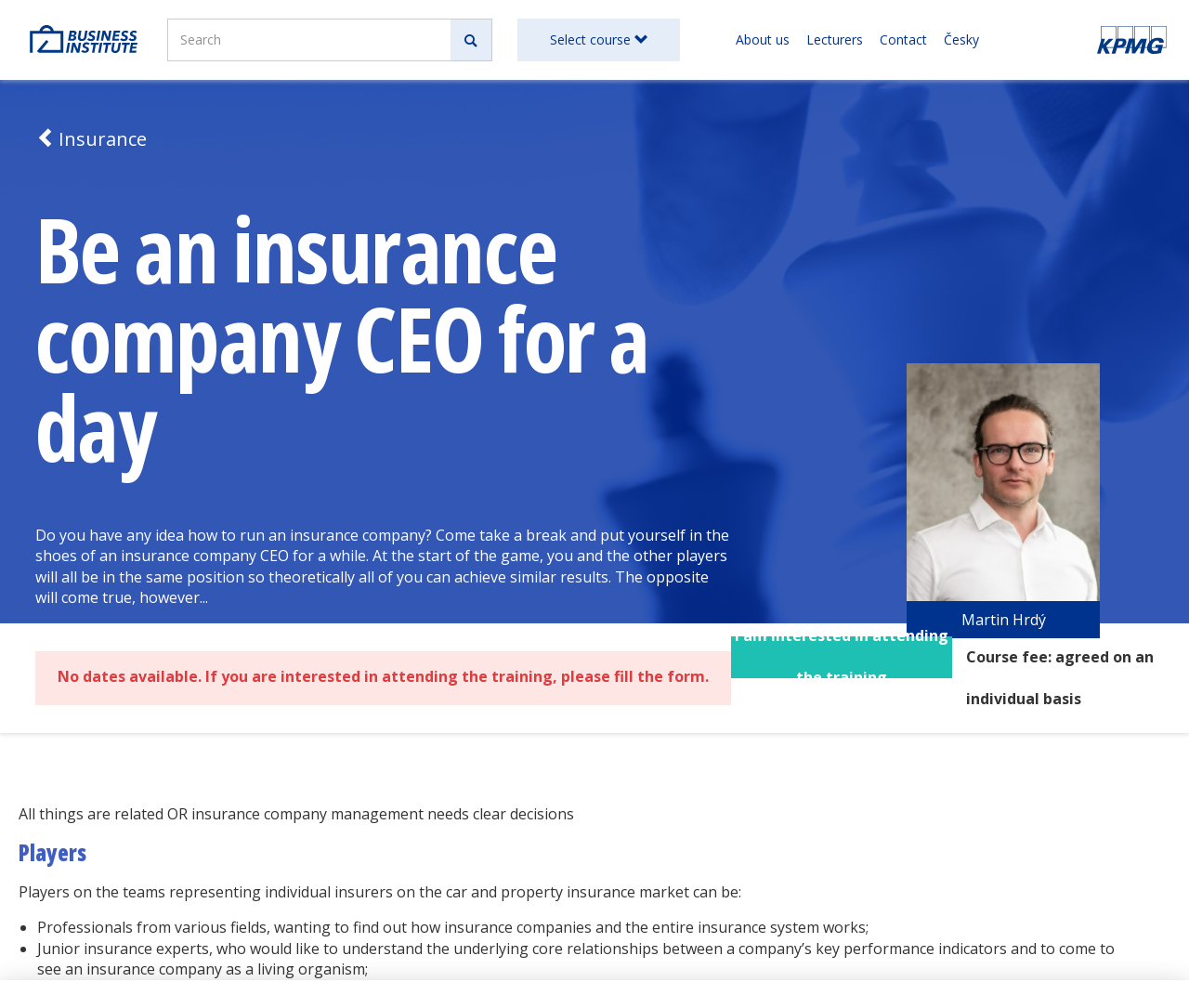What is the text on the top-left corner of the webpage? Based on the image, give a response in one word or a short phrase.

Business Institute